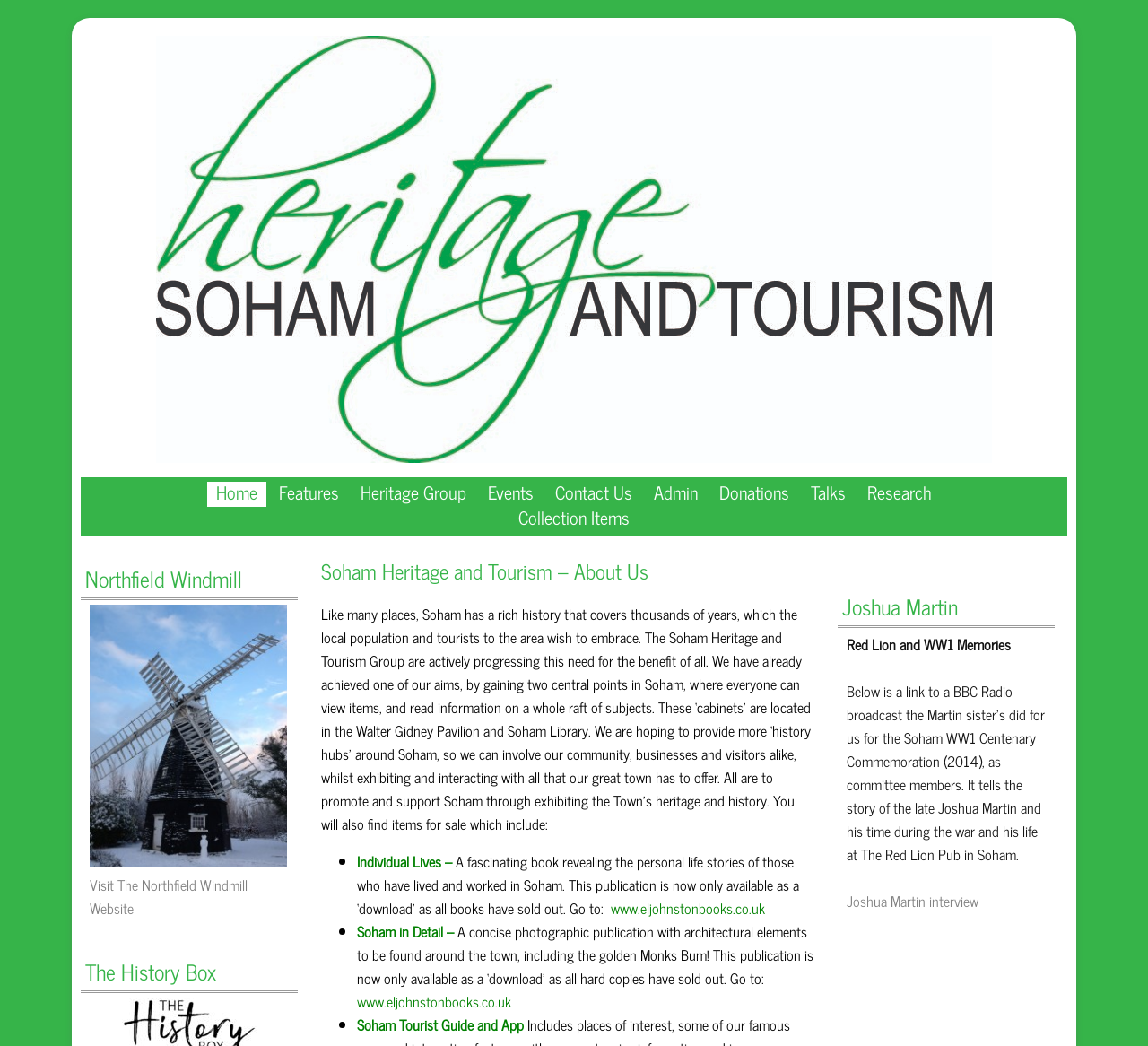Generate a thorough explanation of the webpage's elements.

The webpage is about Soham Heritage & Tourism, with a focus on the town's history and cultural attractions. At the top, there is a navigation menu with 9 links, including "Home", "Features", "Heritage Group", "Events", "Contact Us", "Admin", "Donations", "Talks", and "Research". These links are positioned horizontally, with "Home" on the left and "Research" on the right.

Below the navigation menu, there is a prominent heading "Northfield Windmill" with an image to its right. The image takes up a significant portion of the page, and below it, there is a link to visit the Northfield Windmill website.

Further down, there is another heading "The History Box" followed by a paragraph of text that describes the Soham Heritage and Tourism Group's mission to promote and support the town's heritage and history. The text is divided into several sections, with bullet points listing items for sale, including books about individual lives and Soham's history.

To the right of the main text, there is a section dedicated to Joshua Martin, with a heading and a brief description of "Red Lion and WW1 Memories". Below this, there is a link to a Joshua Martin interview.

Throughout the page, there are several headings, links, and images that provide a wealth of information about Soham's history, culture, and attractions. The overall layout is organized, with clear headings and concise text that makes it easy to navigate and find specific information.